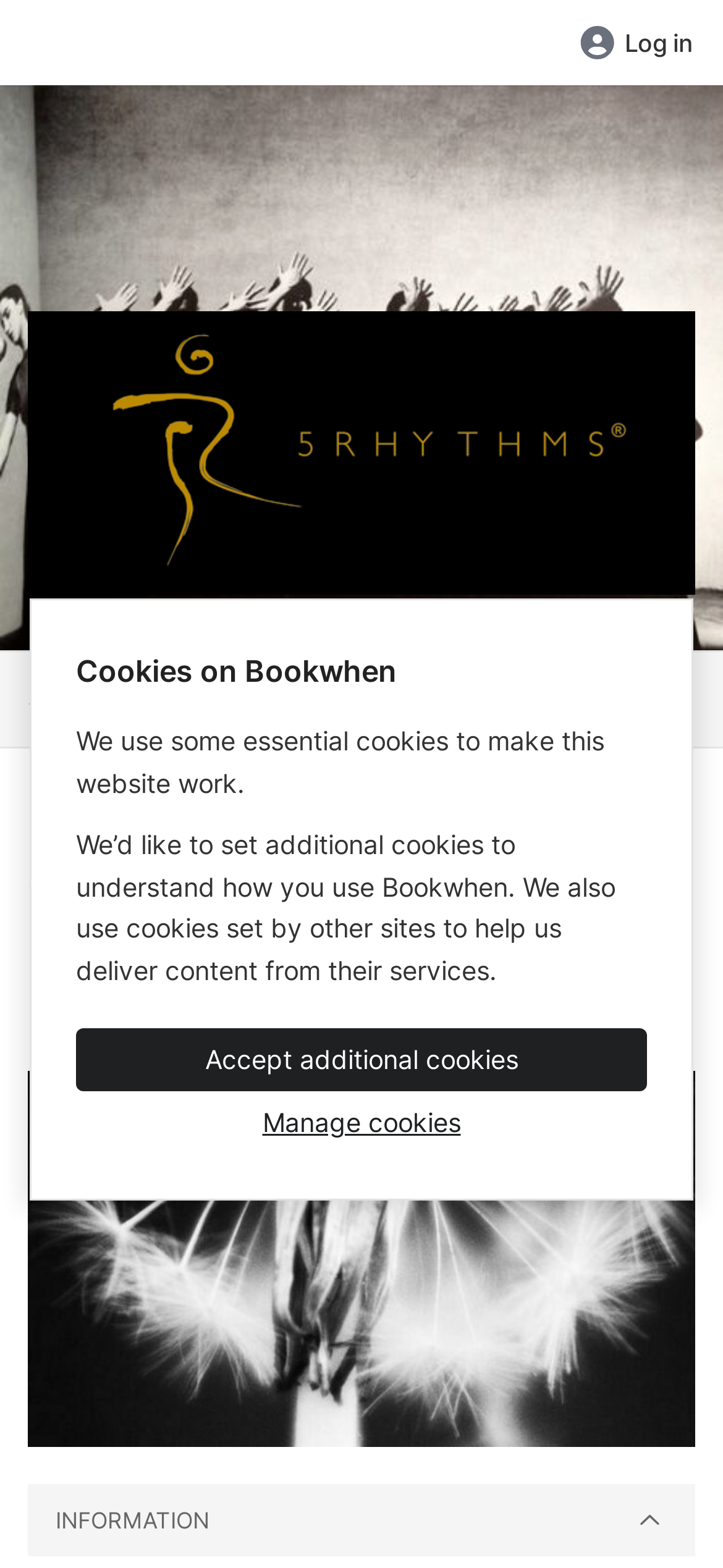Offer a thorough description of the webpage.

The webpage is about booking a workshop called "Poetry of Shape-5 Rhythms". At the top, there is a login link on the right side. Below it, there is a large image that spans the entire width of the page. On the left side, there is a secondary navigation menu with two links: "SCHEDULE" and "EVENT".

The main content of the page starts with a heading that repeats the title of the workshop. Below it, there is a time and date information, "1pm – 4pm CET", followed by a note that there are "6 spaces available". 

On the left side, there is another image related to the workshop, which takes up most of the vertical space. Above it, there is a heading "INFORMATION" with a button of the same name. 

At the bottom of the page, there is a section about cookies on Bookwhen, with a heading and two paragraphs of text explaining the use of cookies. There are also two buttons: "Accept additional cookies" and "Manage cookies", as well as a link to "Manage cookies".